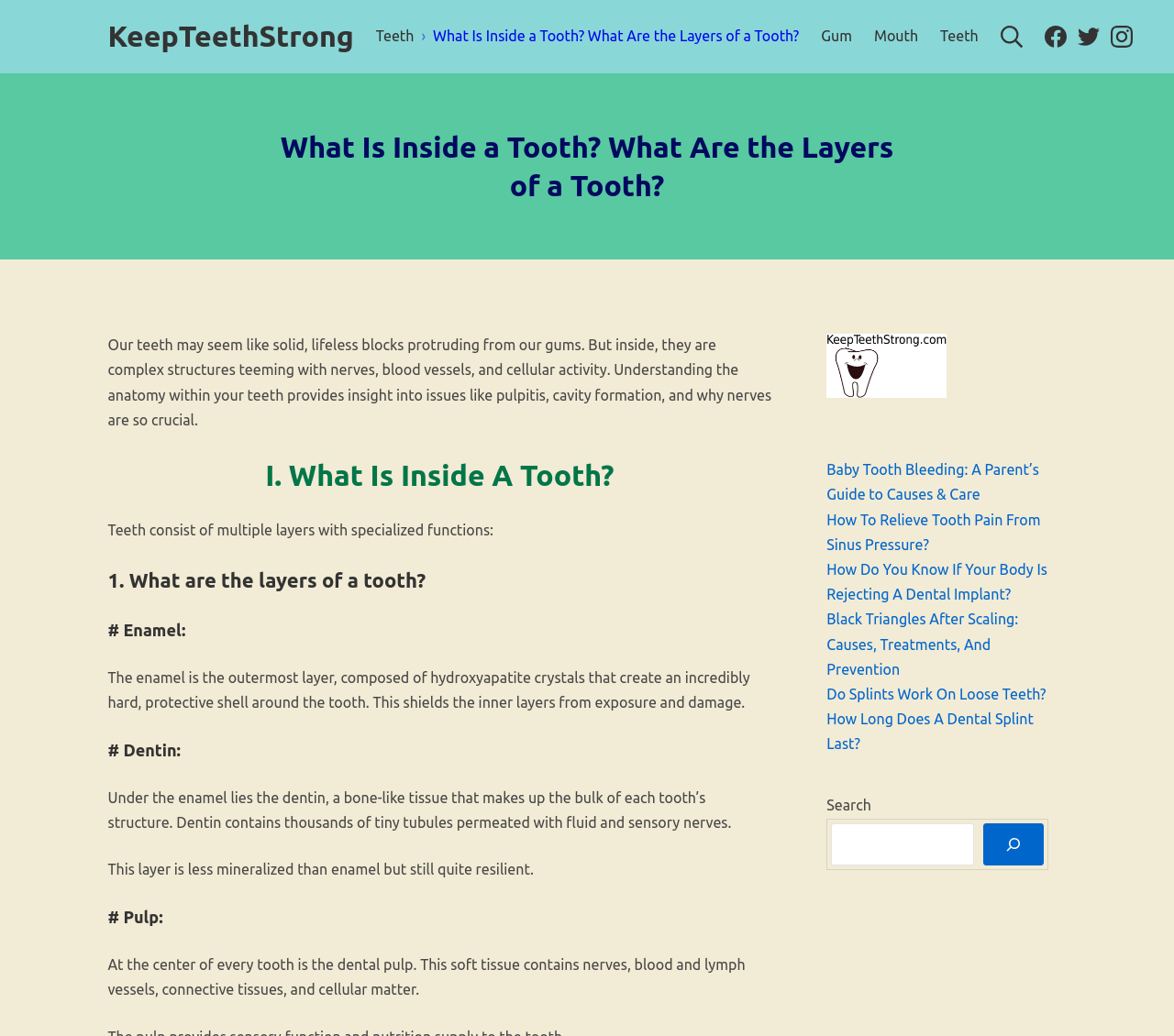Identify the bounding box for the described UI element. Provide the coordinates in (top-left x, top-left y, bottom-right x, bottom-right y) format with values ranging from 0 to 1: Instagram icon Instagram

[0.946, 0.023, 0.965, 0.047]